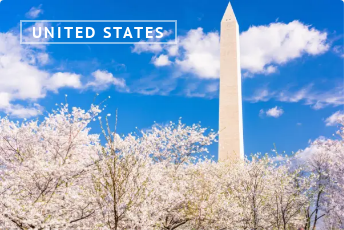Describe the image in great detail, covering all key points.

The image captures the iconic Washington Monument set against a vibrant blue sky adorned with fluffy white clouds. In the foreground, blooming cherry blossom trees add a burst of soft pink petals, symbolizing the beauty of spring. The word "UNITED STATES" is prominently displayed, reflecting the monument's significance as a national symbol. This scene evokes a sense of tranquility and pride, showcasing the picturesque landscape of Washington, D.C., particularly during the cherry blossom festival, an event that draws visitors from around the world to celebrate the beauty of nature and the cultural heritage of the United States.